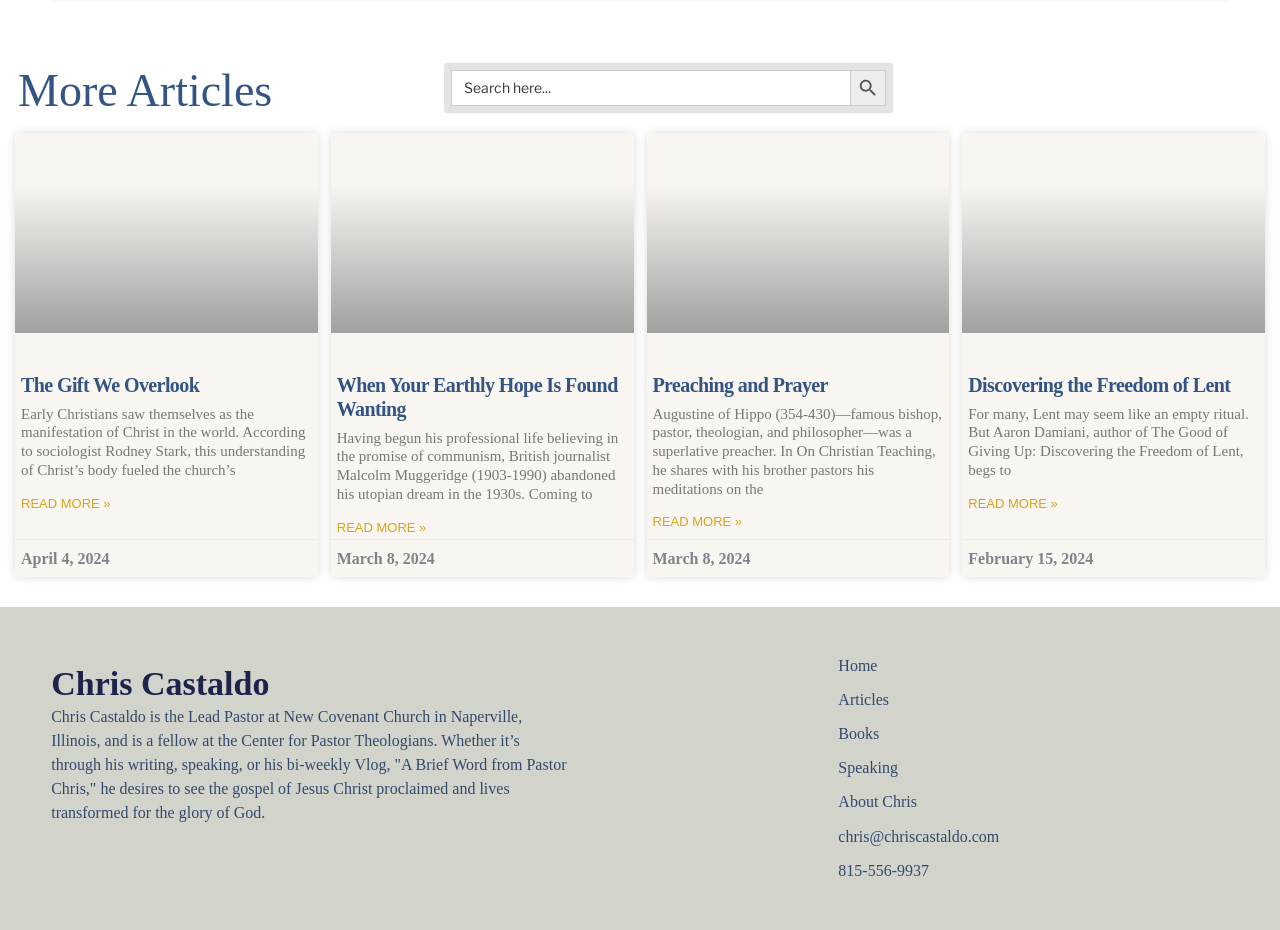Answer the question briefly using a single word or phrase: 
What is the title of the first article?

The Gift We Overlook